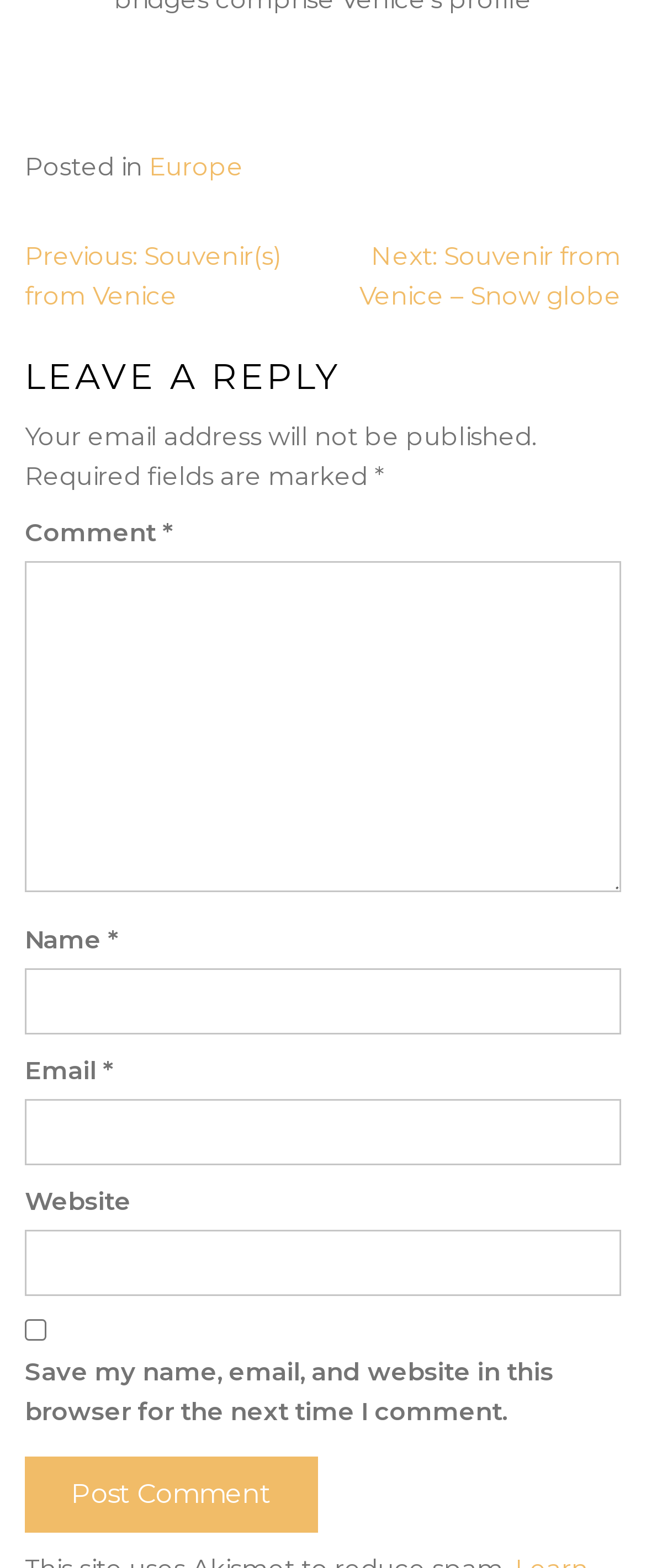Locate the bounding box coordinates of the region to be clicked to comply with the following instruction: "Click the 'Post Comment' button". The coordinates must be four float numbers between 0 and 1, in the form [left, top, right, bottom].

[0.038, 0.929, 0.492, 0.978]